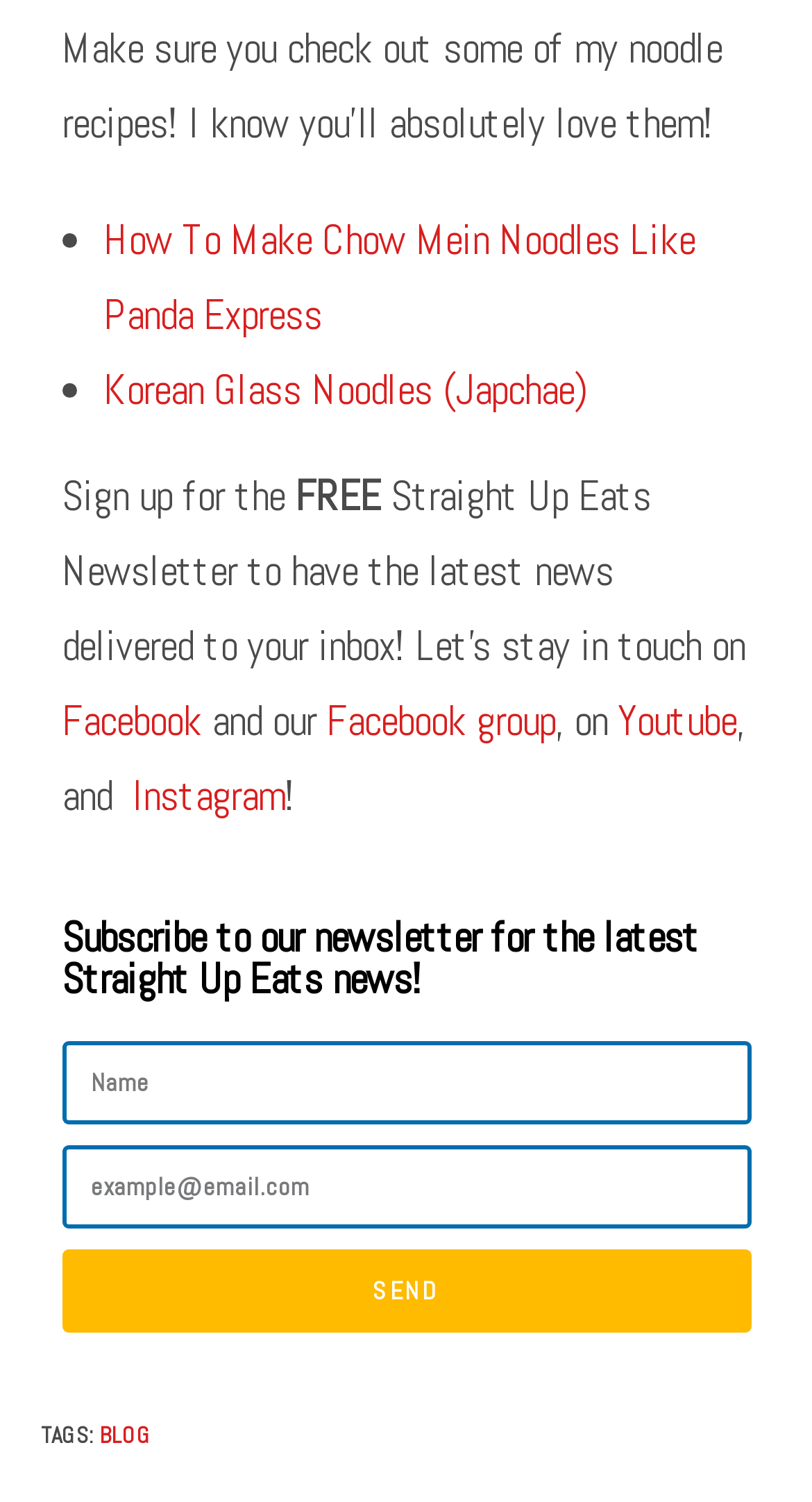Identify the bounding box coordinates for the UI element described as: "Korean Glass Noodles (Japchae)".

[0.127, 0.242, 0.722, 0.278]